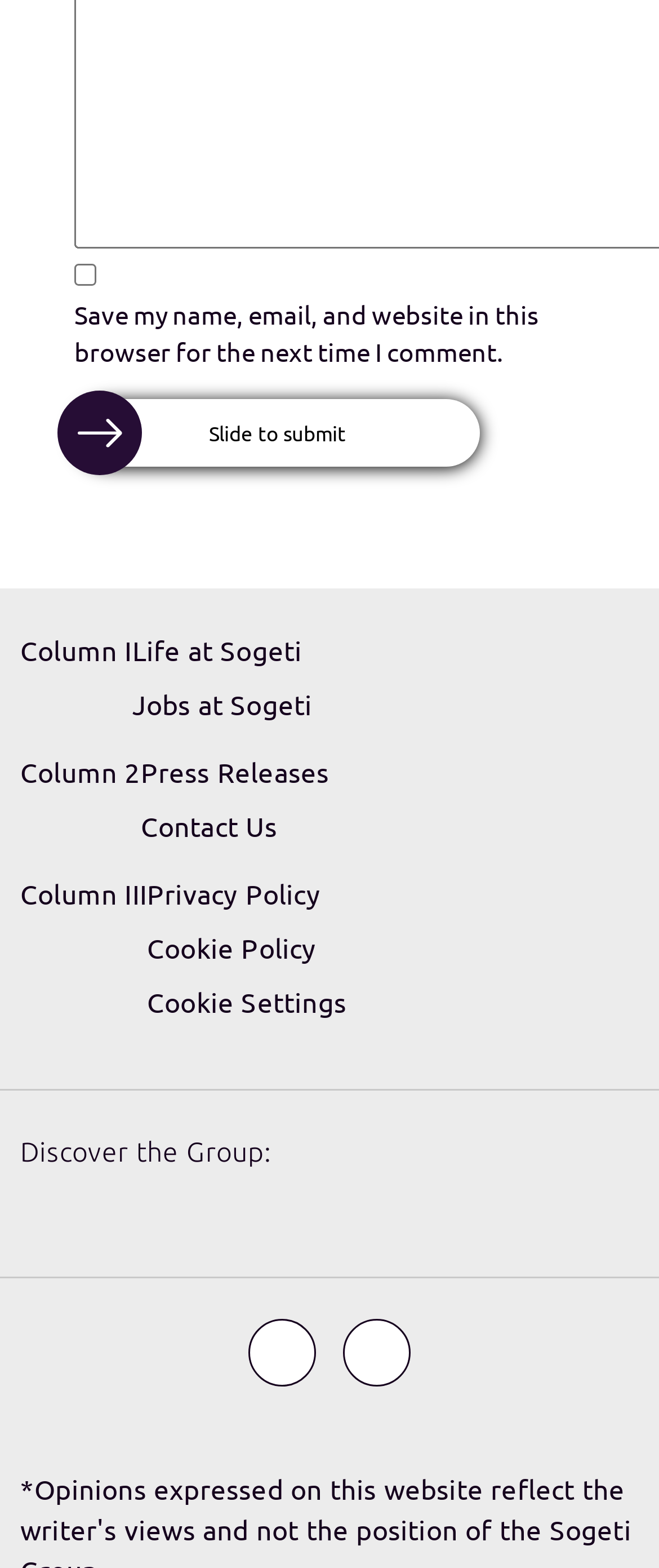How many links are there in the webpage?
Answer the question with a single word or phrase derived from the image.

13